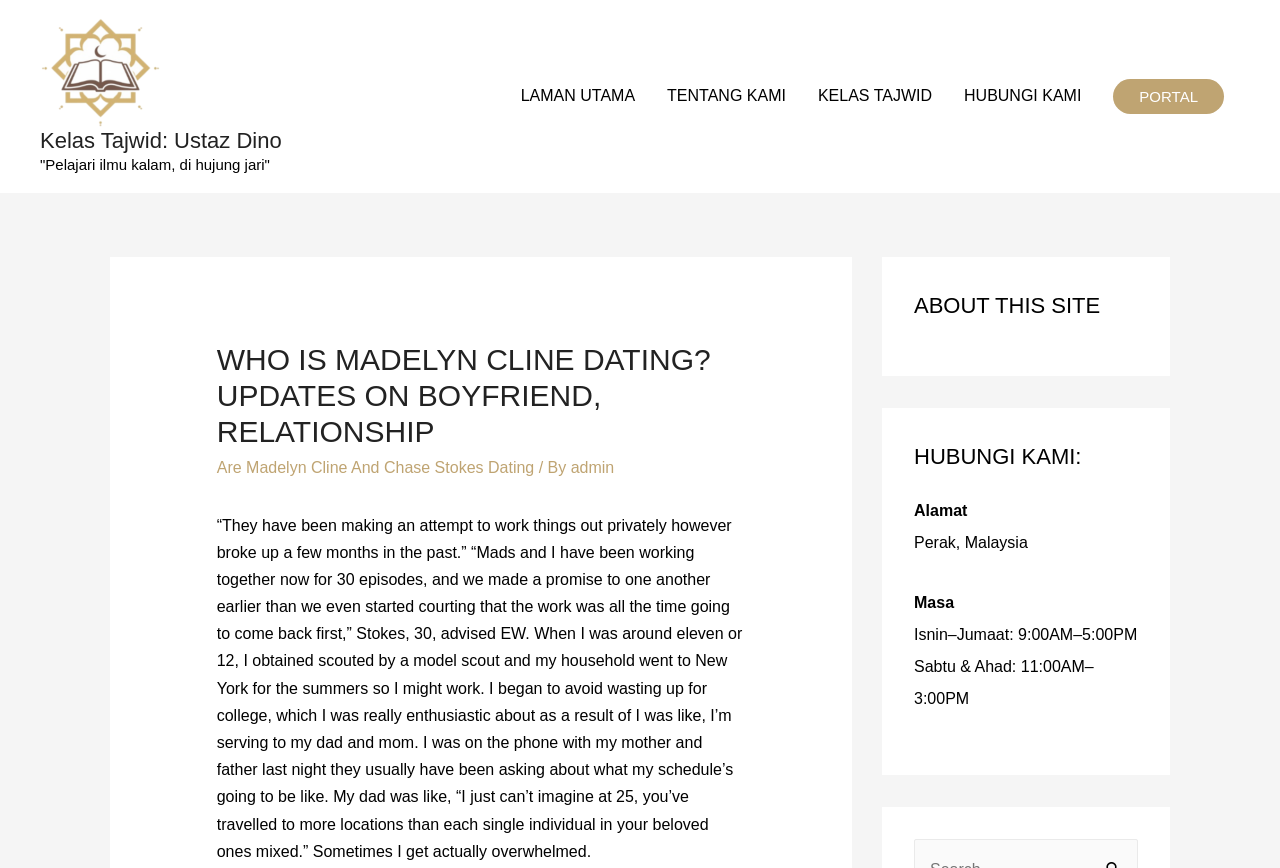Find and specify the bounding box coordinates that correspond to the clickable region for the instruction: "Read the article about Madelyn Cline".

[0.169, 0.394, 0.582, 0.519]